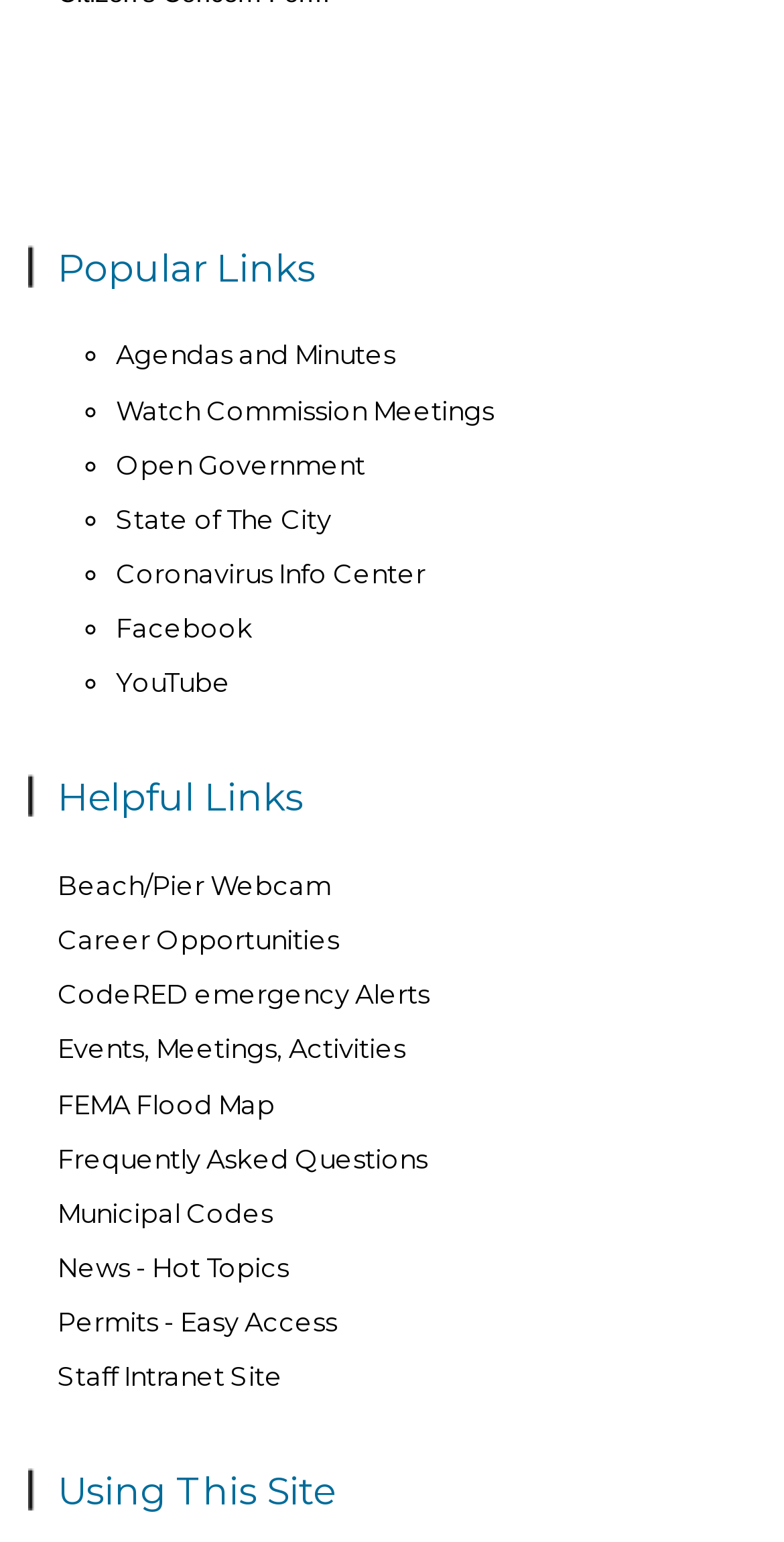How many regions are on this webpage?
Please use the image to provide a one-word or short phrase answer.

2